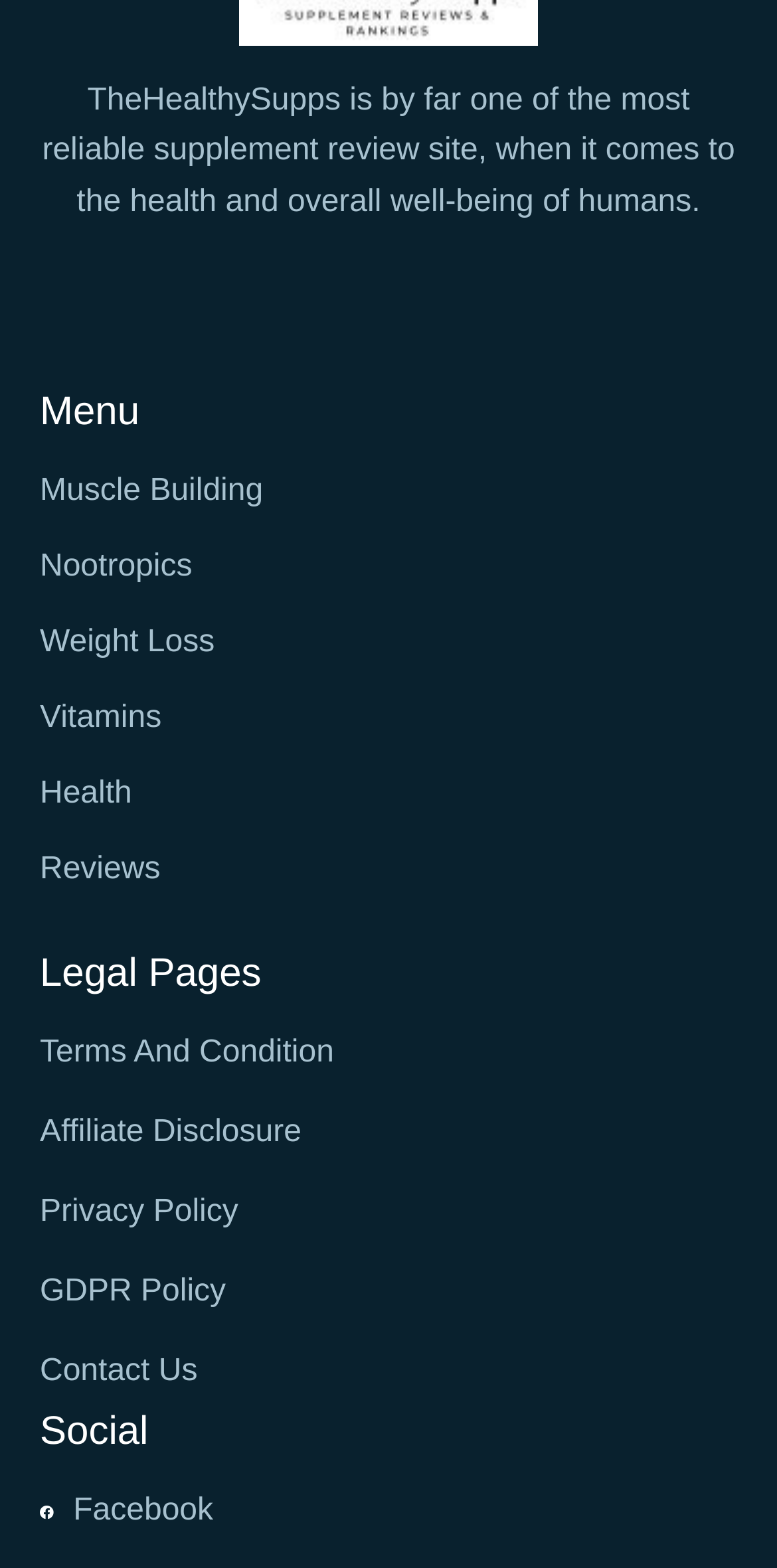From the screenshot, find the bounding box of the UI element matching this description: "GDPR Policy". Supply the bounding box coordinates in the form [left, top, right, bottom], each a float between 0 and 1.

[0.051, 0.804, 0.949, 0.845]